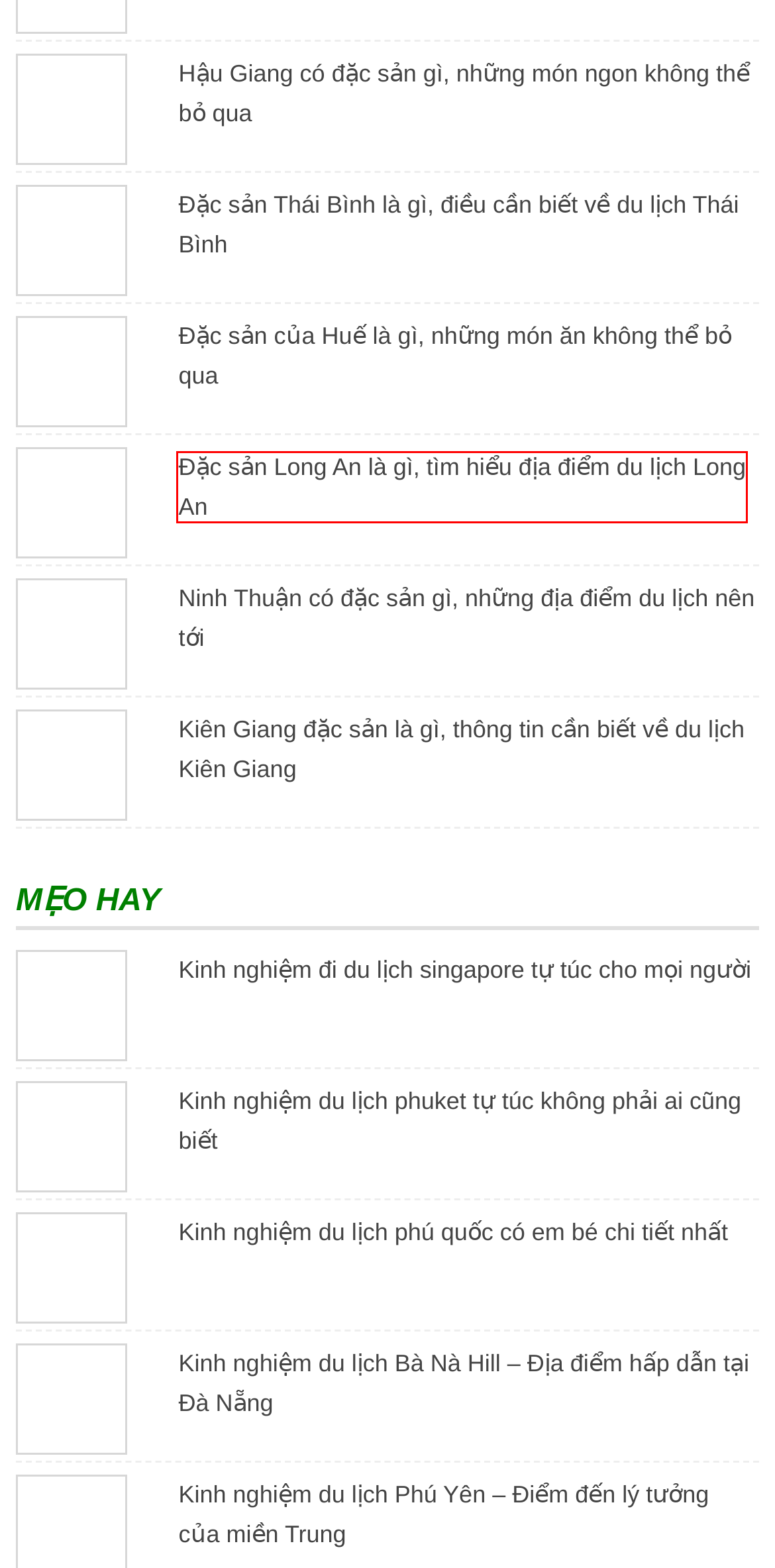Inspect the provided webpage screenshot, concentrating on the element within the red bounding box. Select the description that best represents the new webpage after you click the highlighted element. Here are the candidates:
A. Ninh Thuận có đặc sản gì, những địa điểm du lịch nên tới
B. Kinh nghiệm đi du lịch singapore tự túc cho mọi người
C. Đặc sản Thái Bình là gì, điều cần biết về du lịch Thái Bình
D. Kinh nghiệm du lịch phuket tự túc không phải ai cũng biết
E. Tử vi tuổi Tý ngày 5/1/2023: Một ngày nhiều thuận lợi
F. Kiên Giang đặc sản là gì, điều cần biết về du lịch Kiên Giang
G. Đặc sản của Huế là gì, những món ăn không thể bỏ qua
H. Đặc sản Long An là gì, tìm hiểu địa điểm du lịch Long An

H